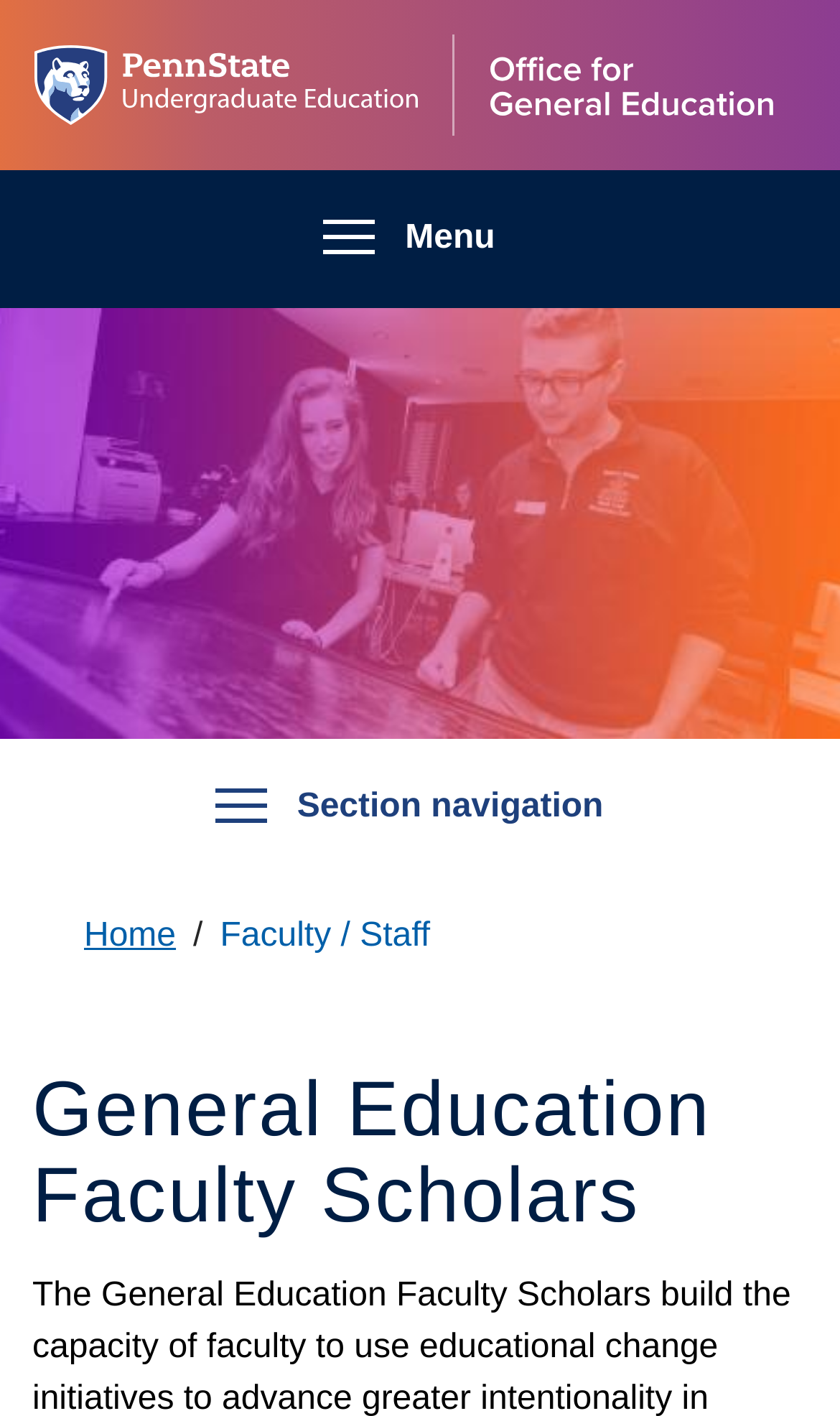Determine the bounding box coordinates (top-left x, top-left y, bottom-right x, bottom-right y) of the UI element described in the following text: Faculty / Staff

[0.241, 0.642, 0.532, 0.68]